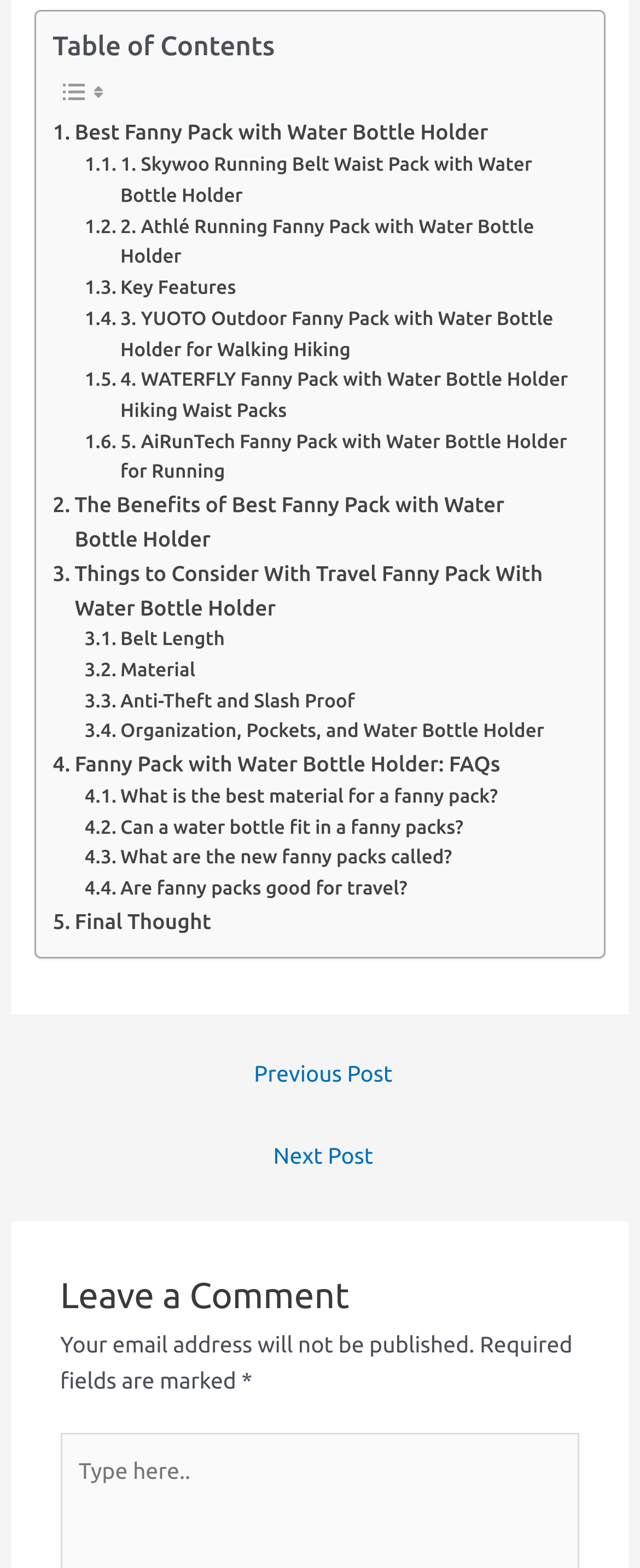What is the last section in the table of contents?
Look at the webpage screenshot and answer the question with a detailed explanation.

I looked at the links under the 'Table of Contents' section and found that the last link is labeled 'Final Thought'. This suggests that the last section in the table of contents is 'Final Thought'.